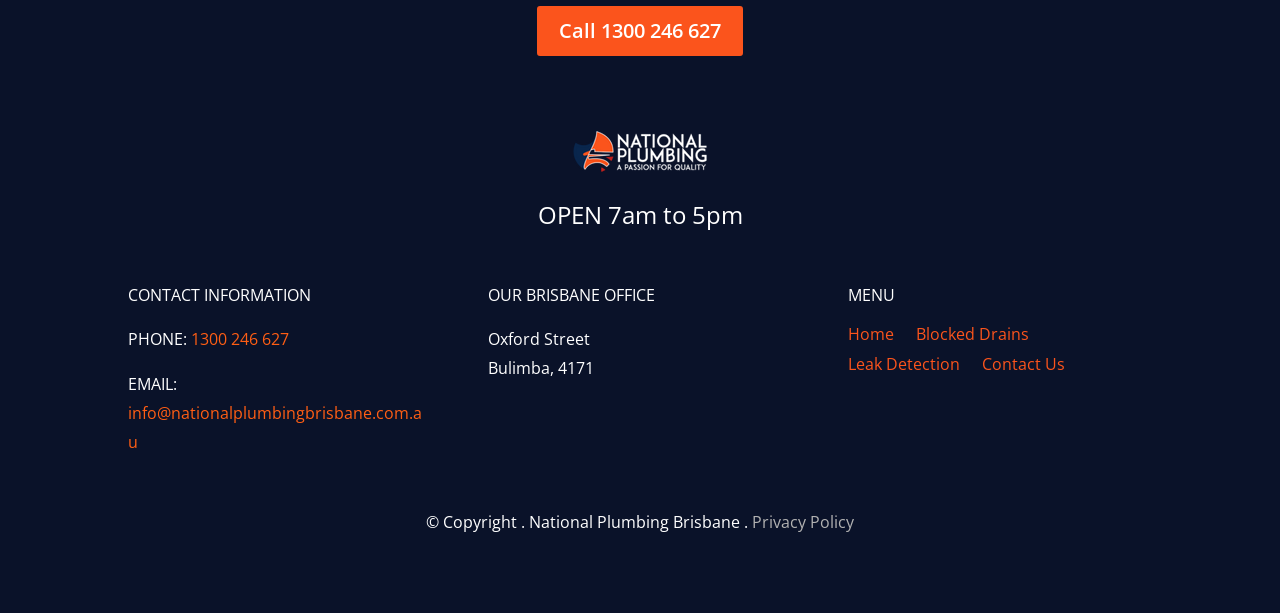Please respond in a single word or phrase: 
What is the email address to contact?

info@nationalplumbingbrisbane.com.au